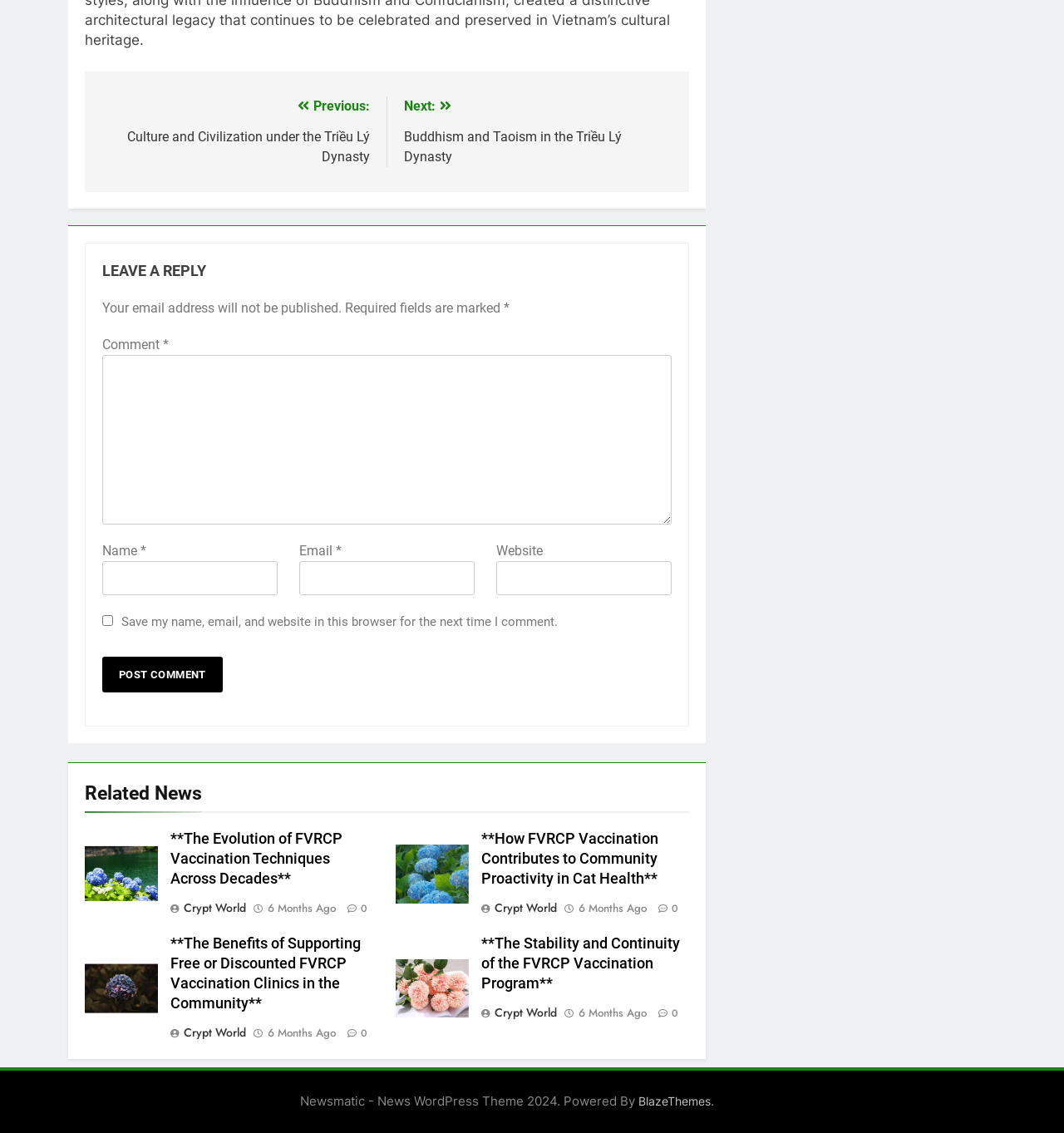Determine the bounding box coordinates of the region to click in order to accomplish the following instruction: "Search Physician Jobs". Provide the coordinates as four float numbers between 0 and 1, specifically [left, top, right, bottom].

None